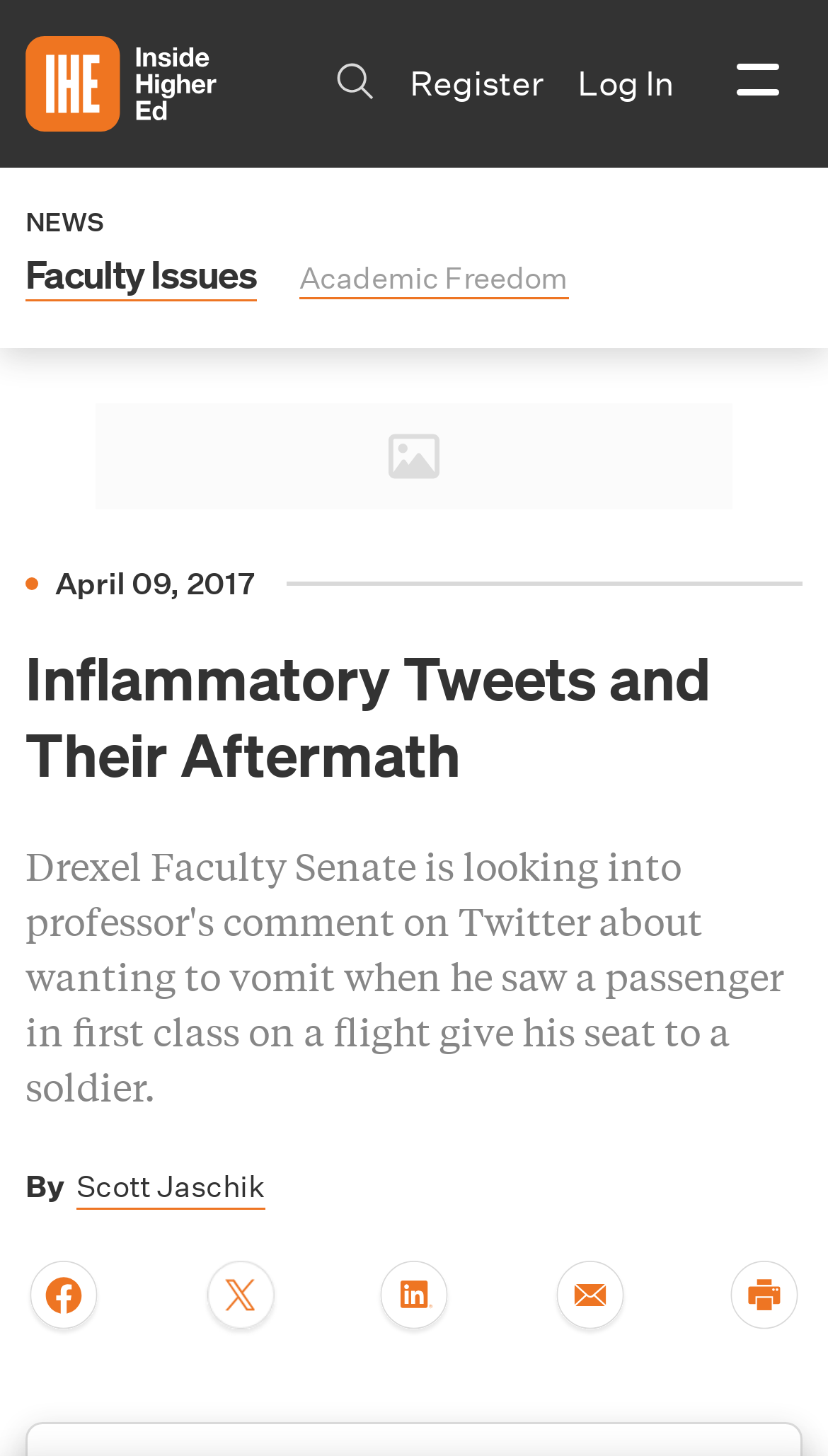Determine the bounding box coordinates in the format (top-left x, top-left y, bottom-right x, bottom-right y). Ensure all values are floating point numbers between 0 and 1. Identify the bounding box of the UI element described by: parent_node: Search title="Menu"

[0.856, 0.032, 0.969, 0.083]